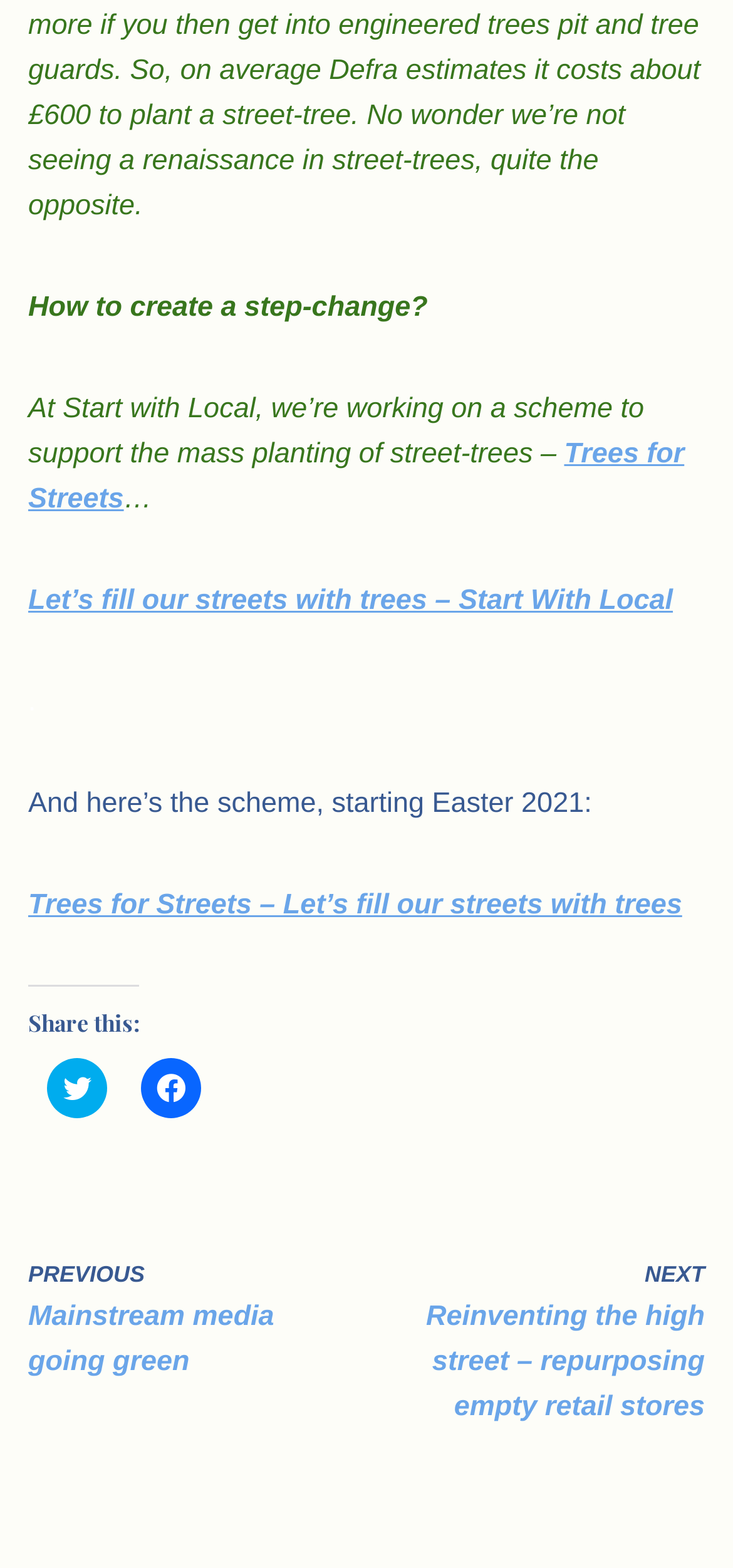Please provide the bounding box coordinates in the format (top-left x, top-left y, bottom-right x, bottom-right y). Remember, all values are floating point numbers between 0 and 1. What is the bounding box coordinate of the region described as: Trees for Streets

[0.038, 0.279, 0.934, 0.328]